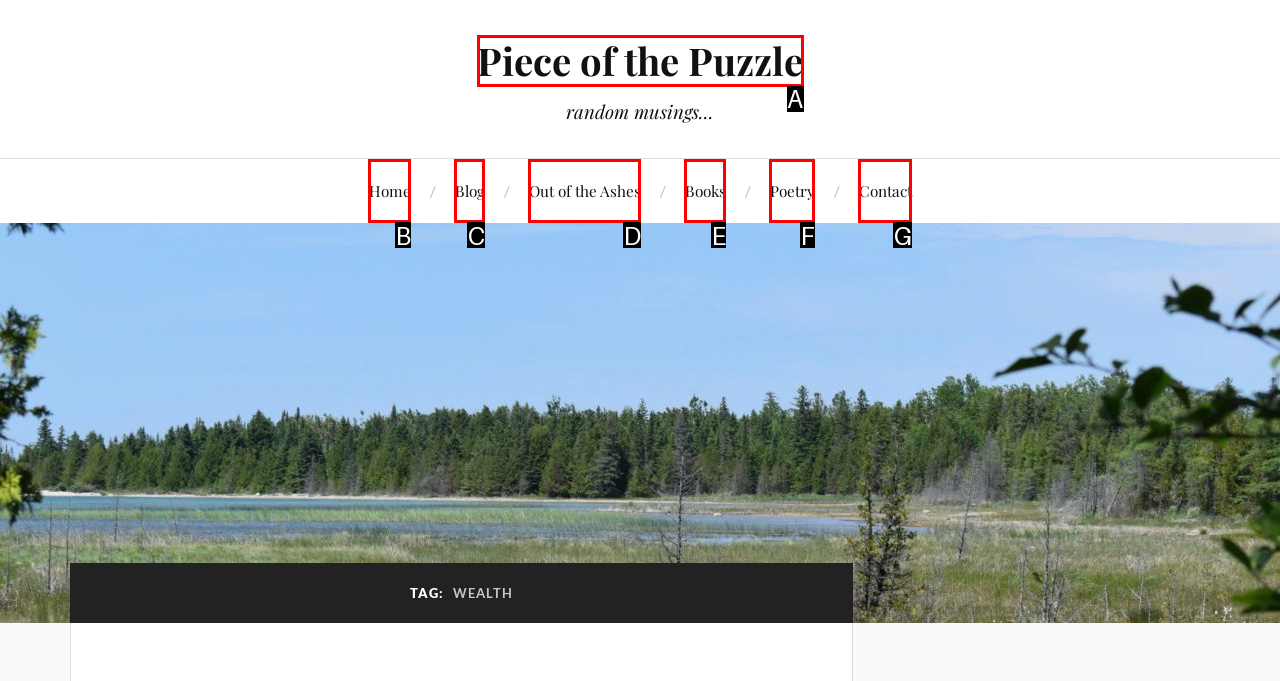Tell me which one HTML element best matches the description: Home
Answer with the option's letter from the given choices directly.

B